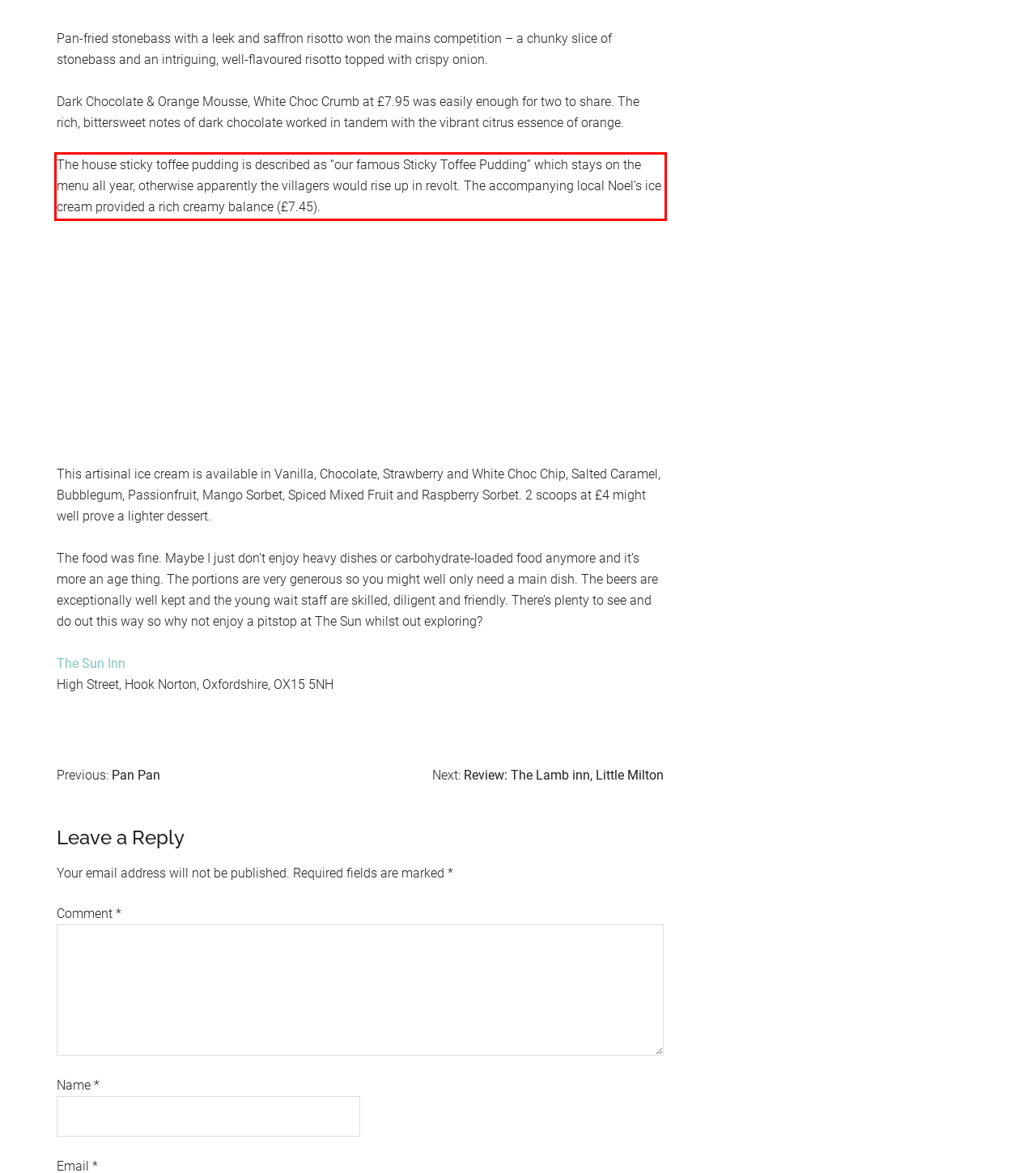Look at the webpage screenshot and recognize the text inside the red bounding box.

The house sticky toffee pudding is described as “our famous Sticky Toffee Pudding” which stays on the menu all year, otherwise apparently the villagers would rise up in revolt. The accompanying local Noel’s ice cream provided a rich creamy balance (£7.45).